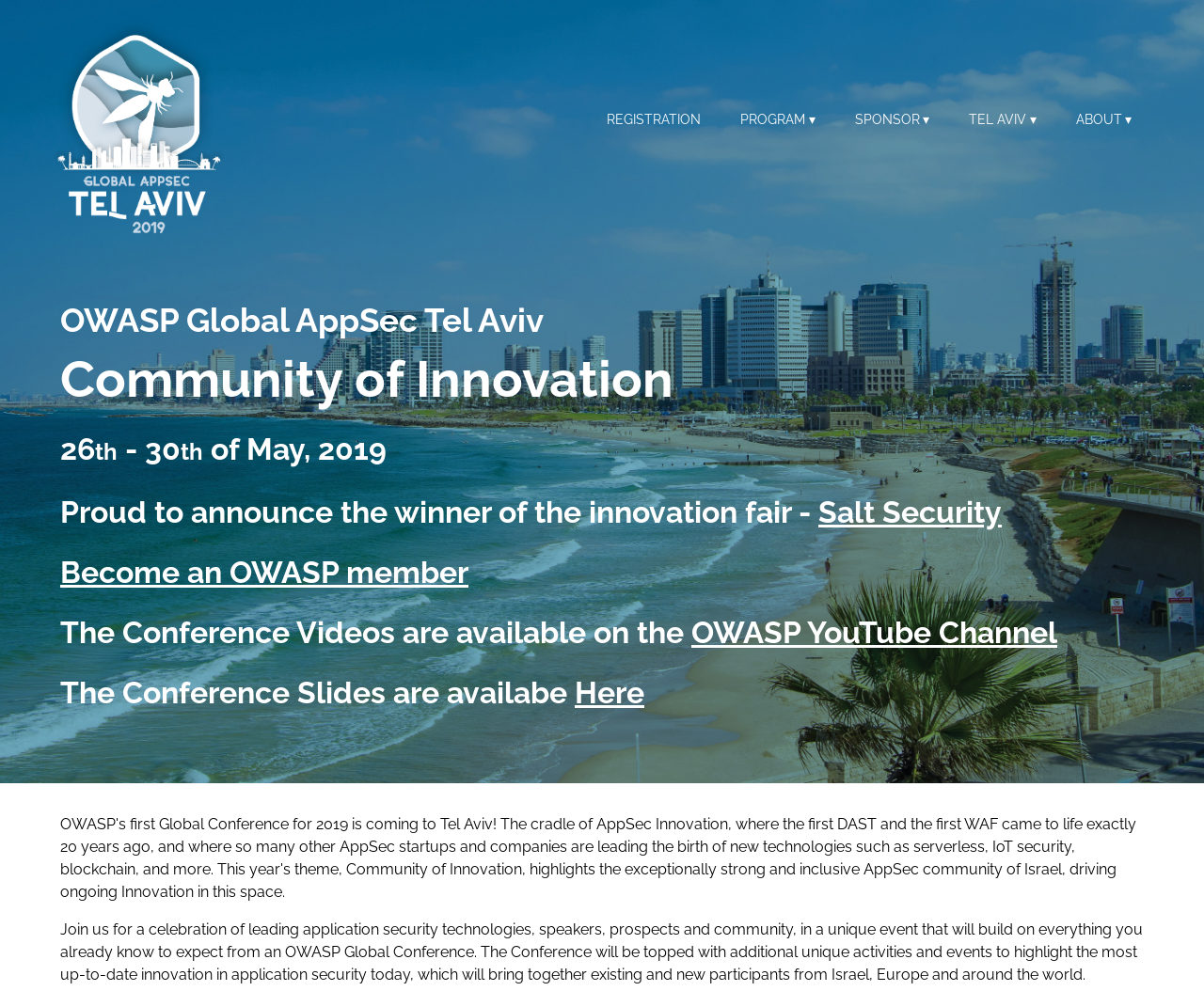Please determine the main heading text of this webpage.

Community of Innovation